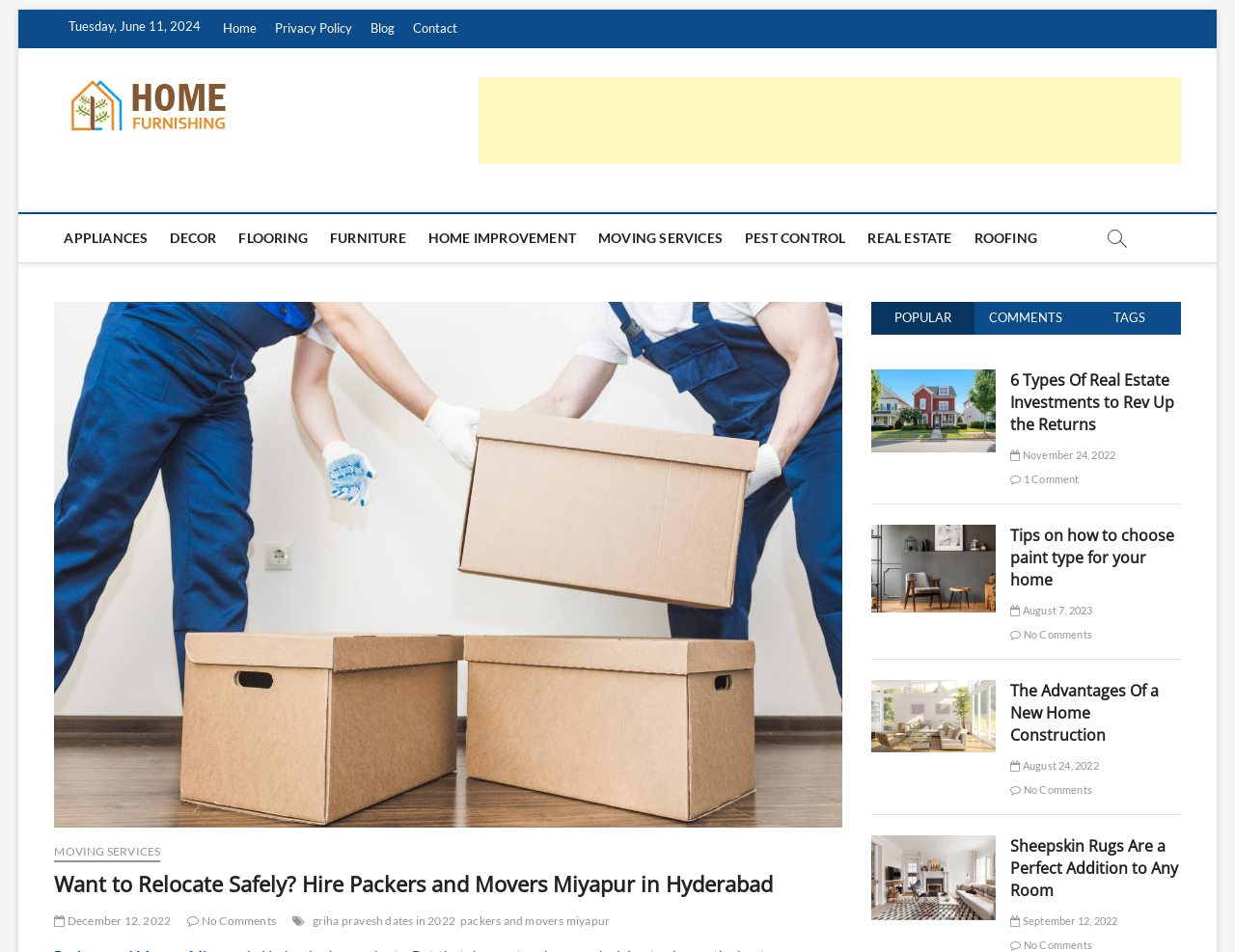Please identify the bounding box coordinates of the clickable area that will fulfill the following instruction: "Click on the 'MOVING SERVICES' link". The coordinates should be in the format of four float numbers between 0 and 1, i.e., [left, top, right, bottom].

[0.477, 0.225, 0.593, 0.276]